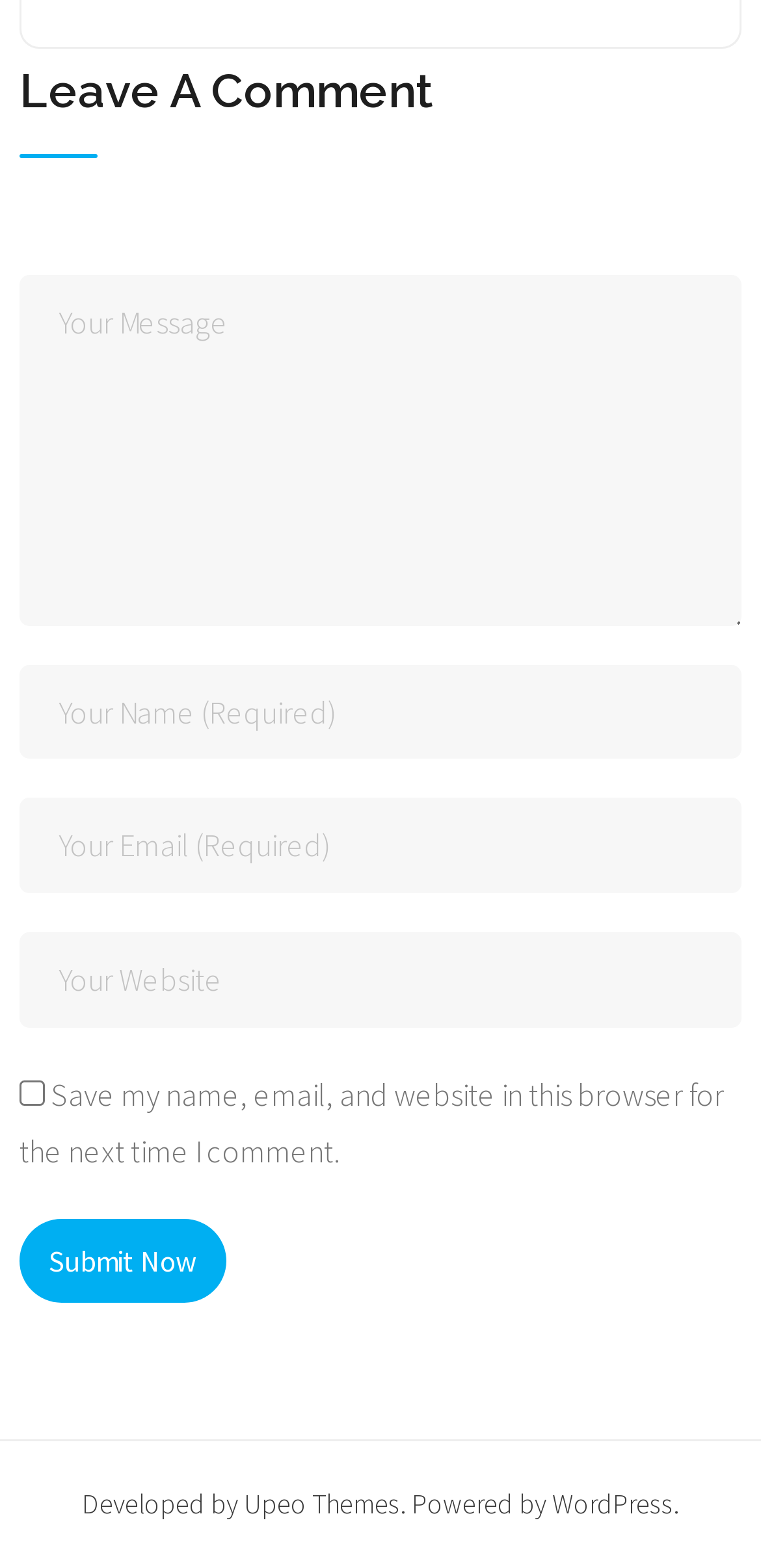What is the purpose of the text box labeled 'Your Message'?
Please provide a single word or phrase based on the screenshot.

Leave a comment